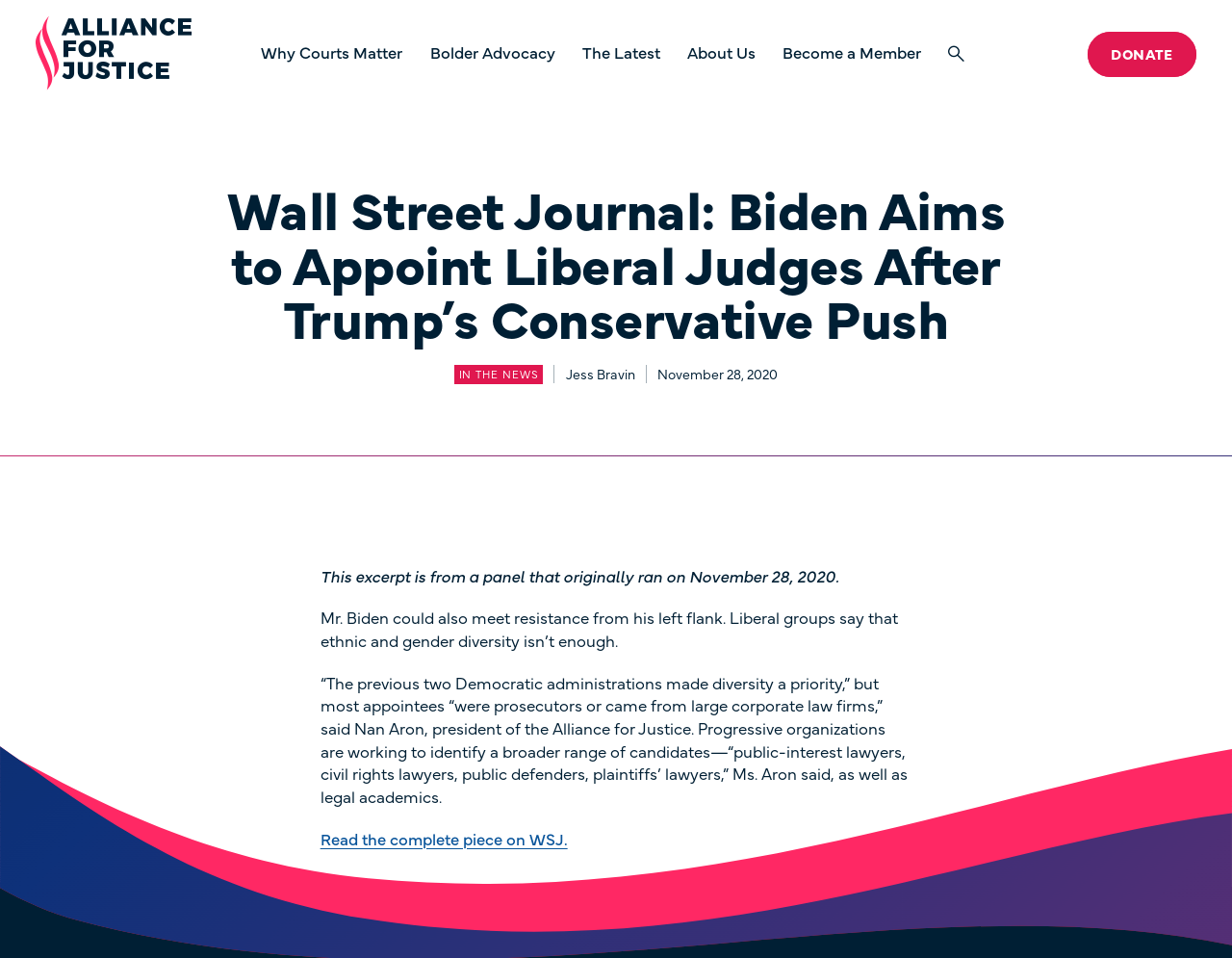Predict the bounding box of the UI element based on this description: "Donate".

[0.883, 0.033, 0.971, 0.08]